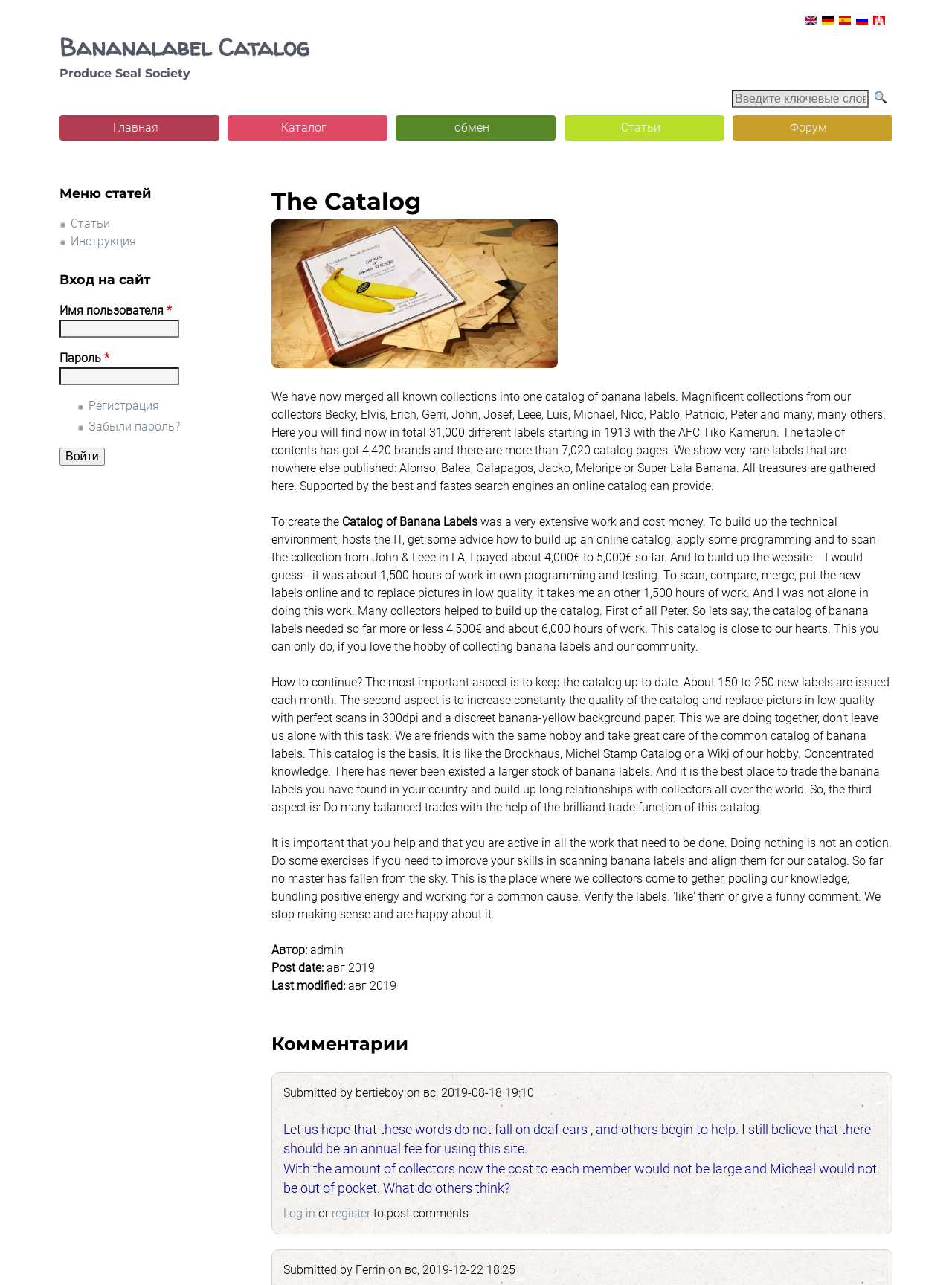Identify the bounding box of the UI element that matches this description: "parent_node: Имя пользователя * name="name"".

[0.062, 0.249, 0.188, 0.263]